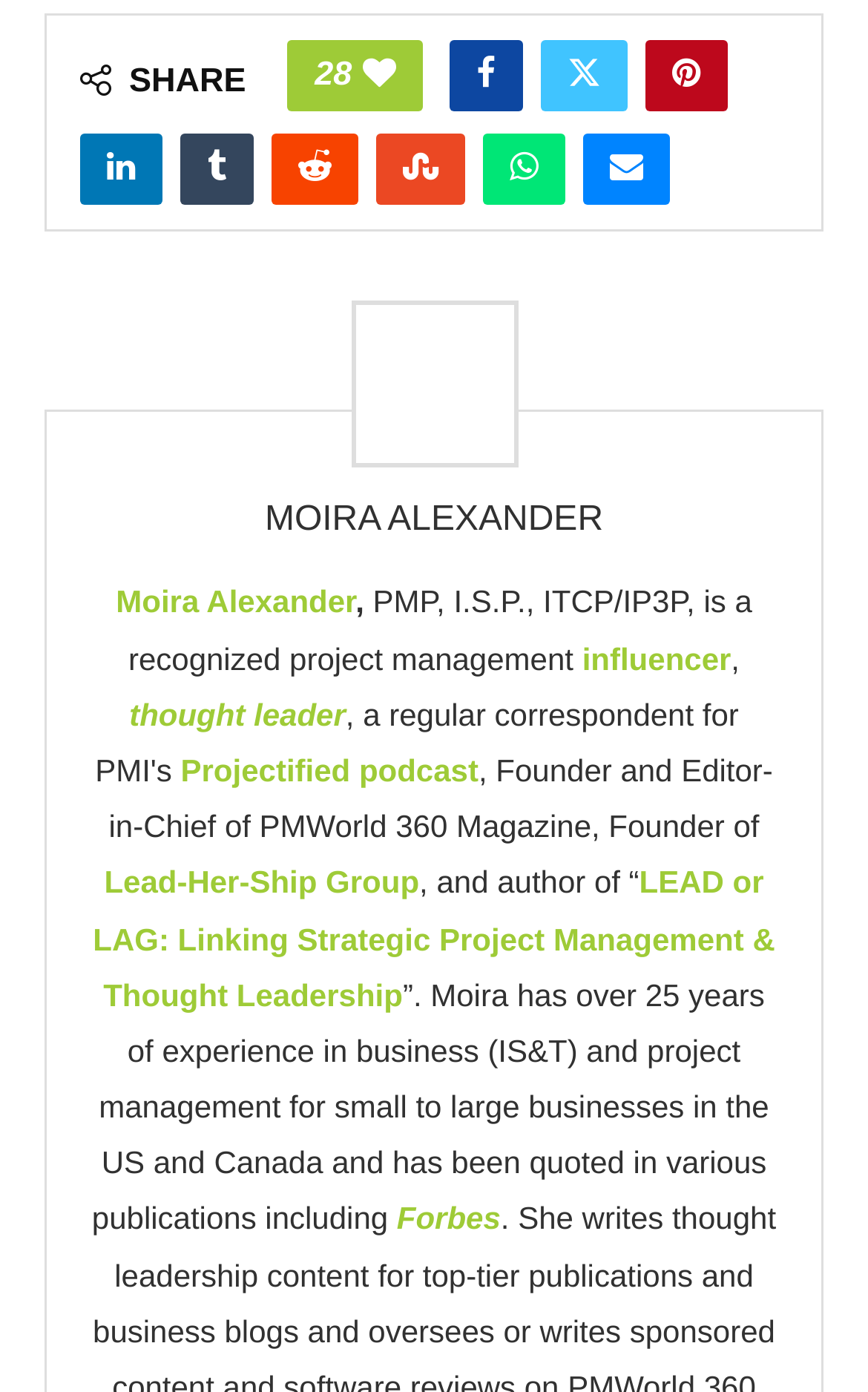Please provide the bounding box coordinates for the element that needs to be clicked to perform the following instruction: "View Moira Alexander's profile". The coordinates should be given as four float numbers between 0 and 1, i.e., [left, top, right, bottom].

[0.305, 0.36, 0.695, 0.389]